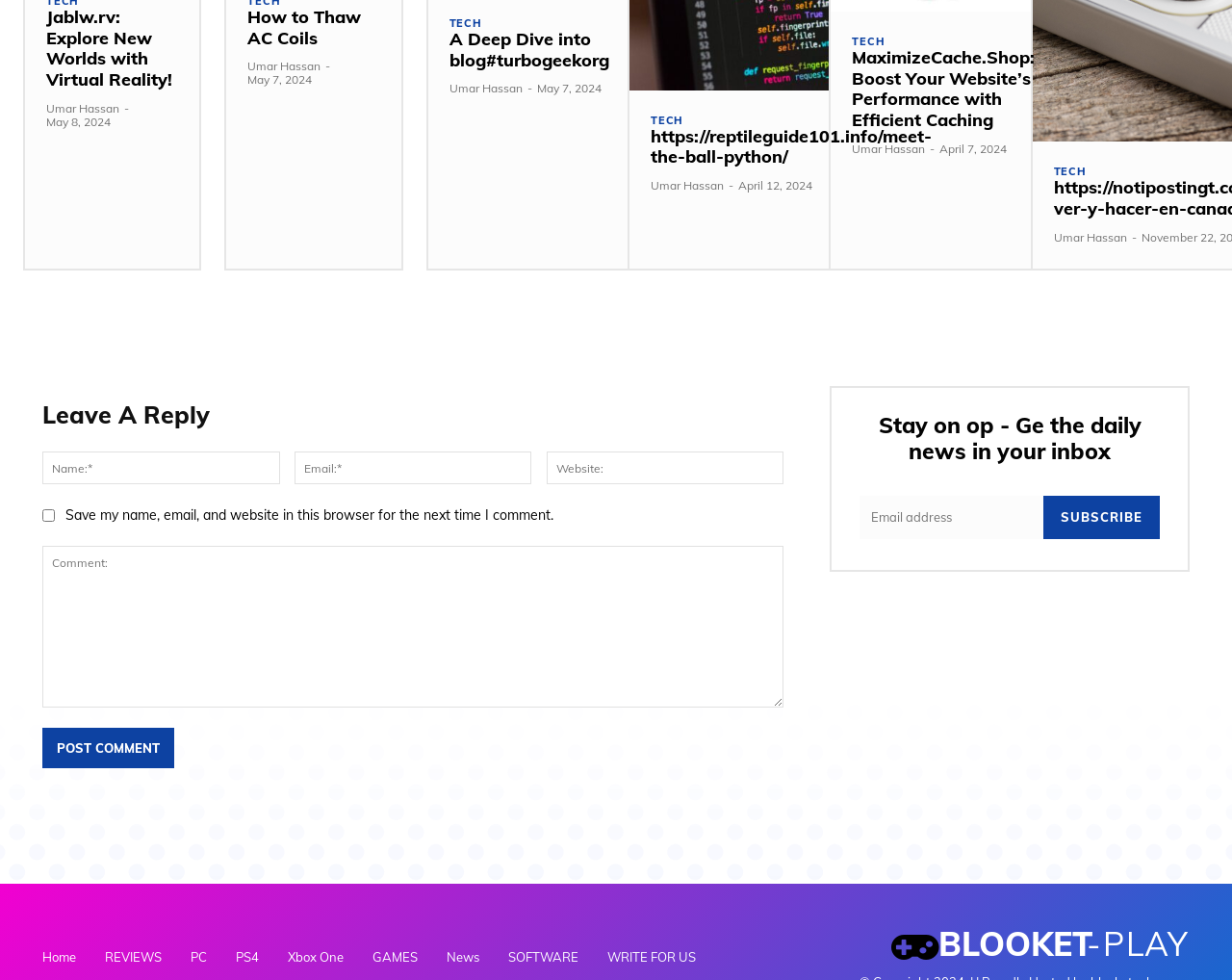What is the category of the fourth article?
Refer to the image and respond with a one-word or short-phrase answer.

TECH